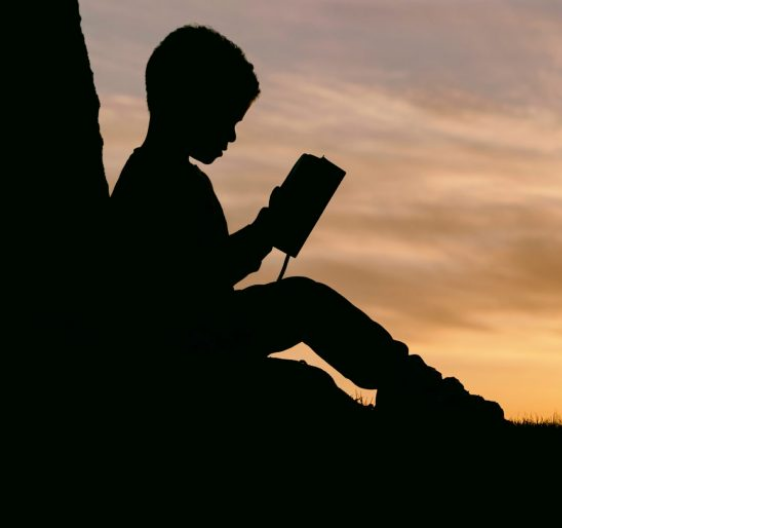Please analyze the image and provide a thorough answer to the question:
What is the theme of the project depicted in the image?

The image beautifully encapsulates the theme of education and the importance of literacy, resonating with the spirit of the project titled 'Advancing Basic Education: All Children Reading'.